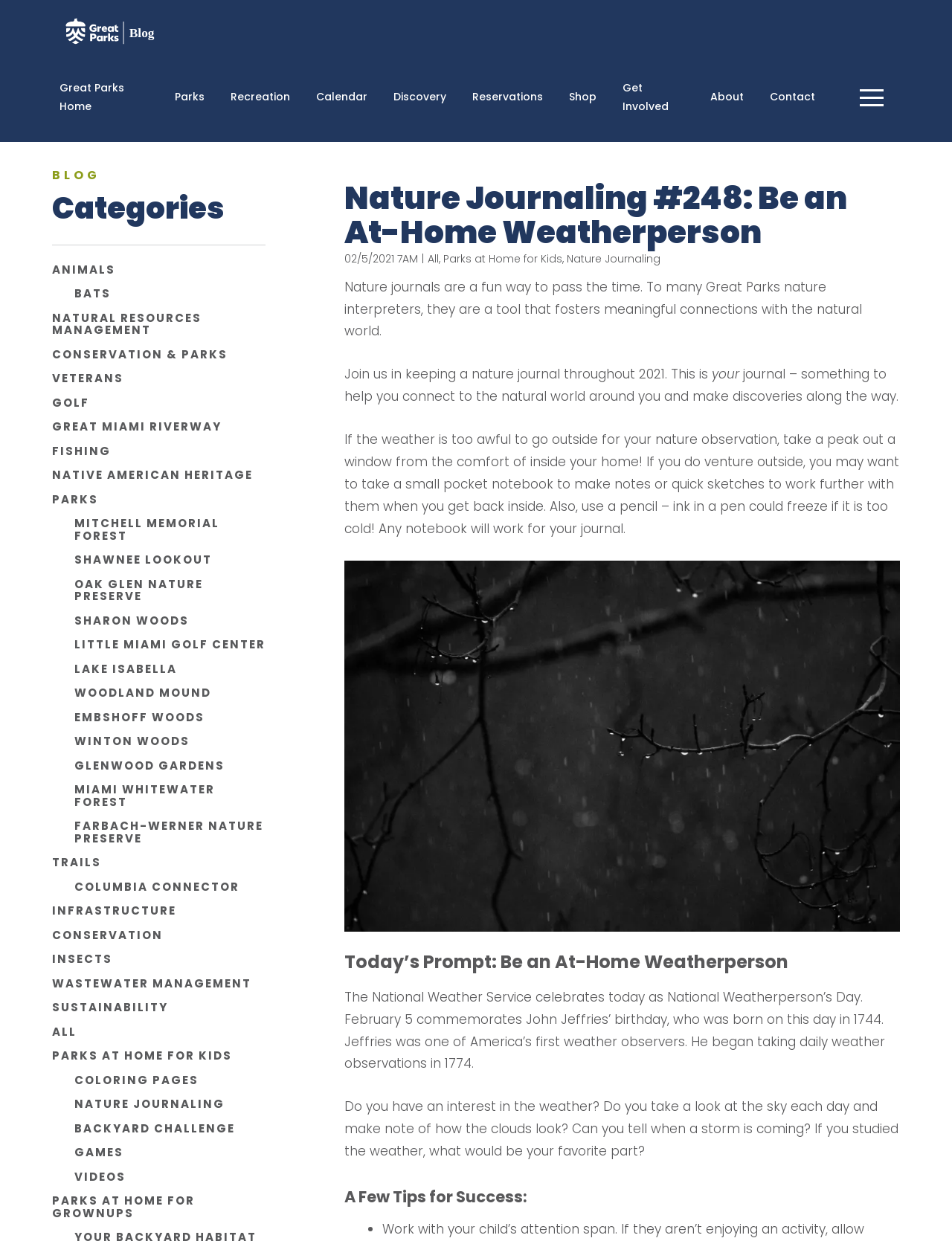Find the bounding box coordinates of the element to click in order to complete this instruction: "Go to the 'HISTORY' page". The bounding box coordinates must be four float numbers between 0 and 1, denoted as [left, top, right, bottom].

None